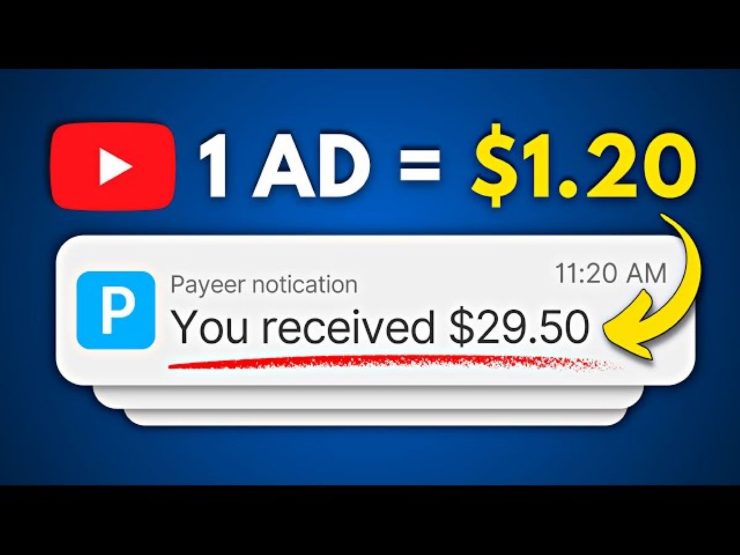Describe all the elements in the image with great detail.

The image showcases a striking graphic meant to illustrate a lucrative online earning opportunity. Prominently displayed is the title "YouTube" with a red background, emphasizing the concept that "1 AD = $1.20." Below this attention-grabbing statement is a digital notification from Payeer, indicating that a user has received a total of "$29.50." The notification features a clean, modern design with the Payeer logo and the time tagged at 11:20 AM, providing a sense of immediacy to the earnings being reported. This image effectively captures the essence of making money online through ad views, positioned within a visually appealing blue backdrop that enhances the overall message.